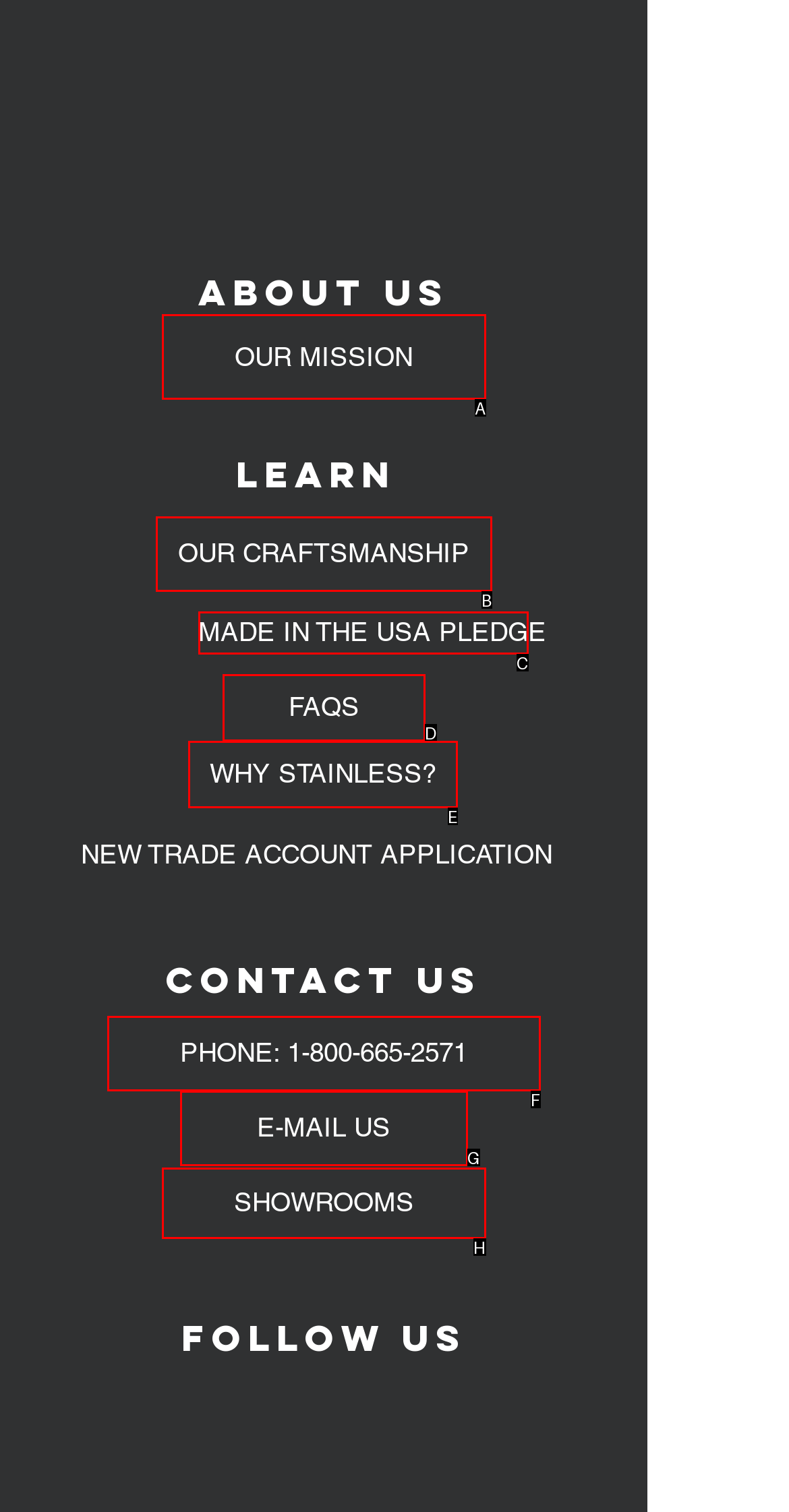Find the HTML element that matches the description: WHY STAINLESS?
Respond with the corresponding letter from the choices provided.

E